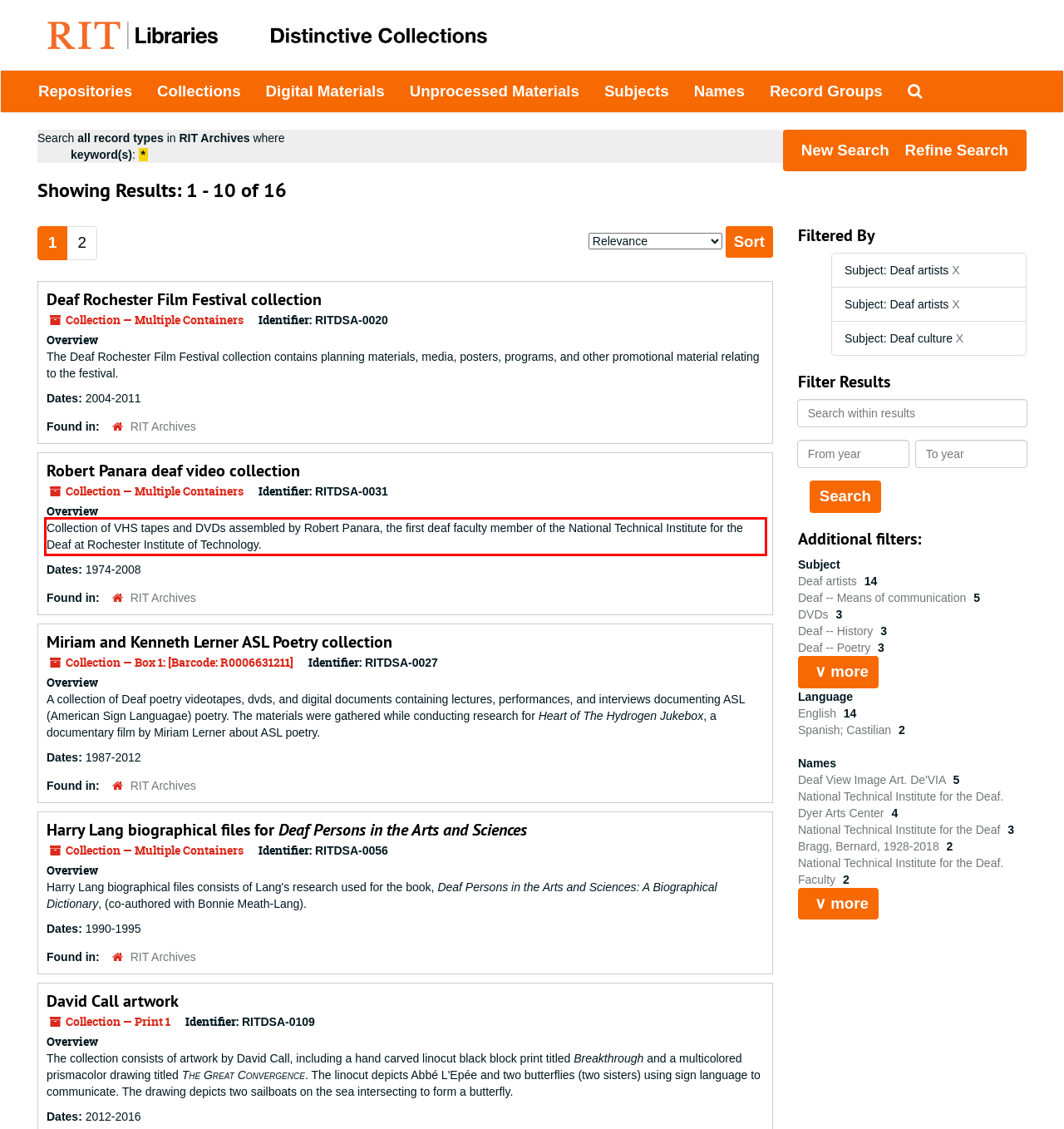You are given a screenshot with a red rectangle. Identify and extract the text within this red bounding box using OCR.

Collection of VHS tapes and DVDs assembled by Robert Panara, the first deaf faculty member of the National Technical Institute for the Deaf at Rochester Institute of Technology.